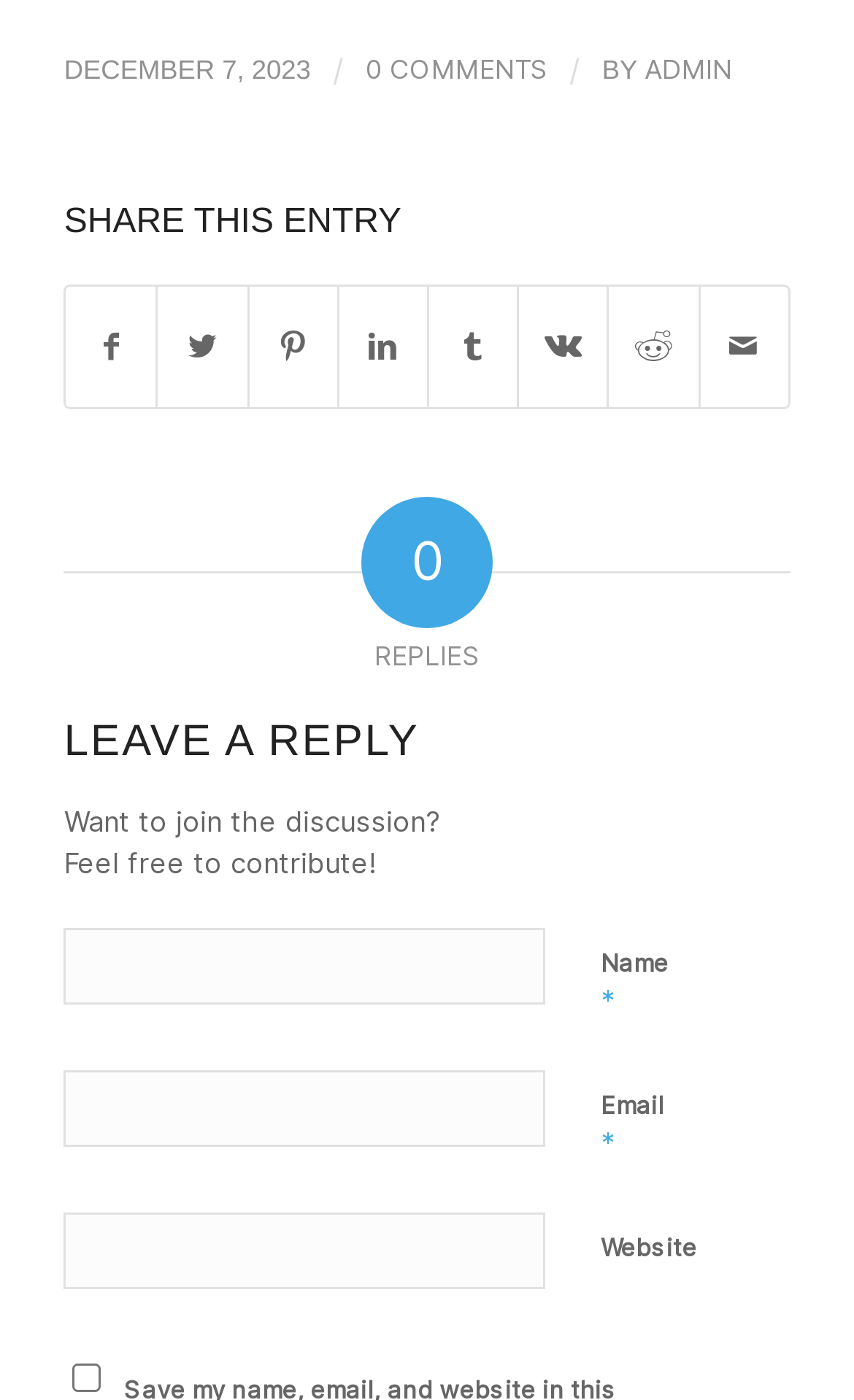Please locate the bounding box coordinates of the element's region that needs to be clicked to follow the instruction: "Click on the 'Share on Facebook' link". The bounding box coordinates should be provided as four float numbers between 0 and 1, i.e., [left, top, right, bottom].

[0.078, 0.205, 0.183, 0.291]